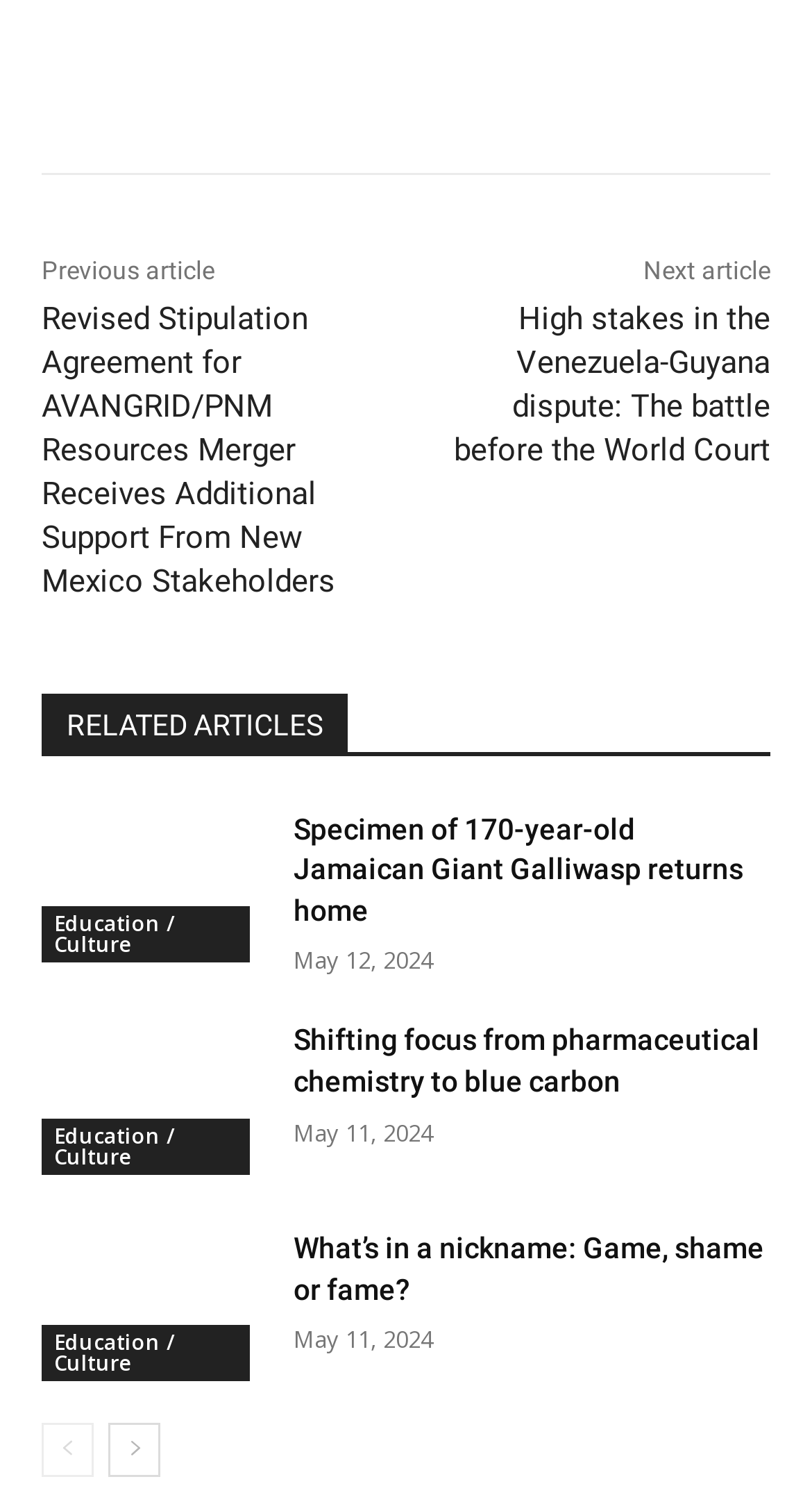Identify and provide the bounding box for the element described by: "Education / Culture".

[0.051, 0.61, 0.308, 0.648]